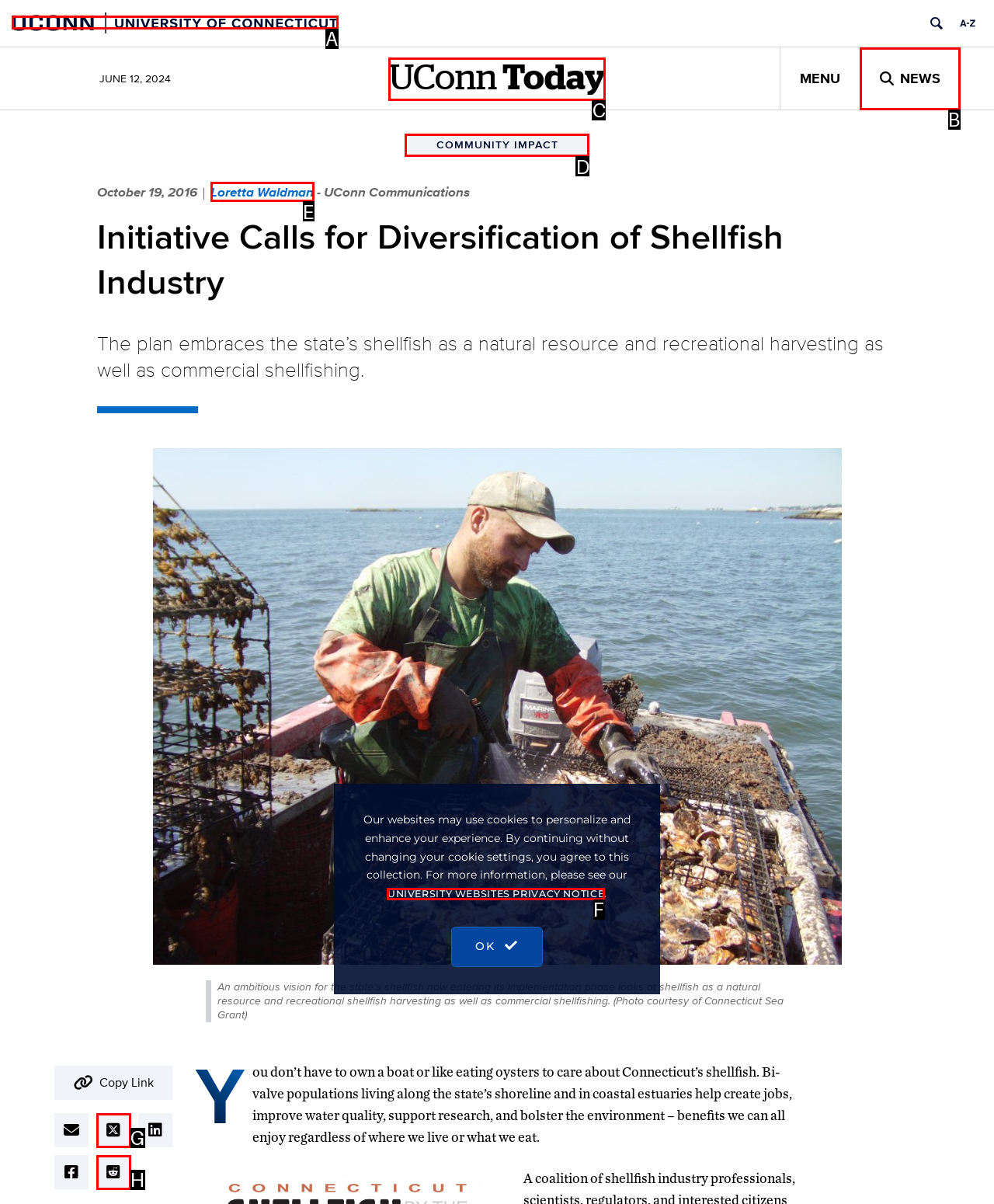Provide the letter of the HTML element that you need to click on to perform the task: Visit the UNIVERSITY OF CONNECTICUT website.
Answer with the letter corresponding to the correct option.

A